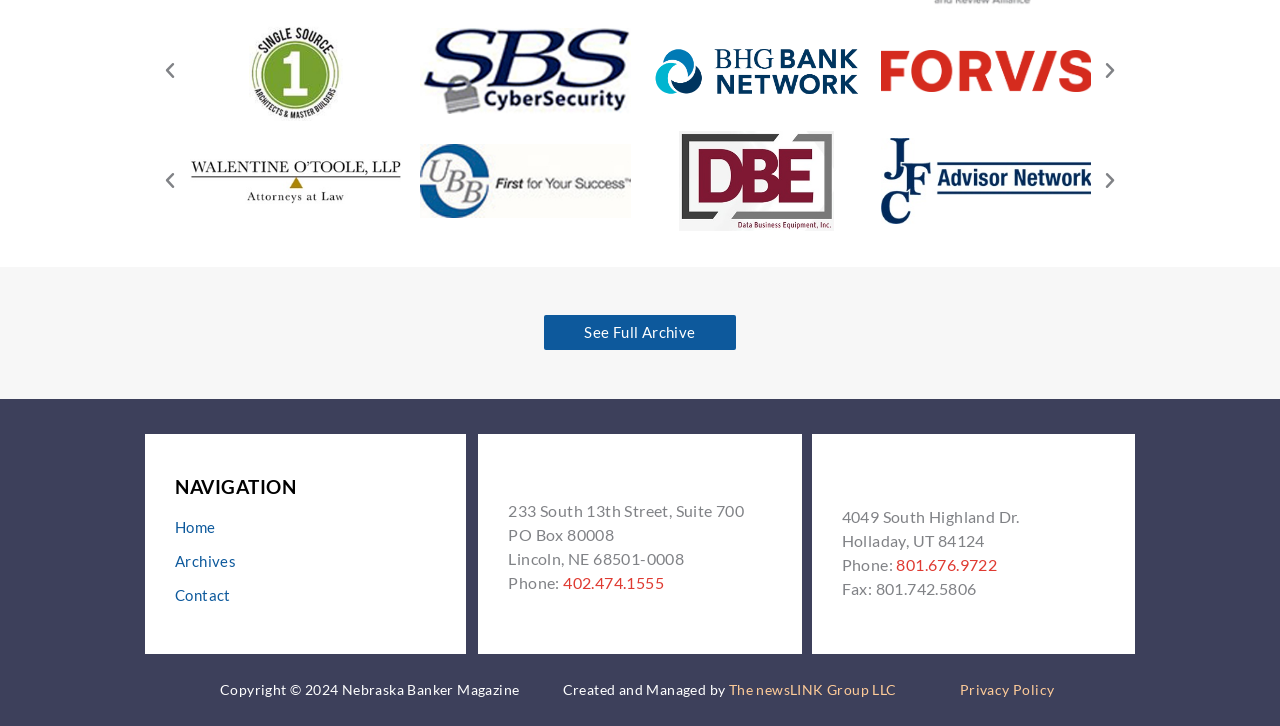Please analyze the image and provide a thorough answer to the question:
What is the name of the magazine?

I found the answer by looking at the footer section of the webpage, where the copyright information is displayed. The text 'Copyright © 2024 Nebraska Banker Magazine' indicates that the name of the magazine is Nebraska Banker Magazine.